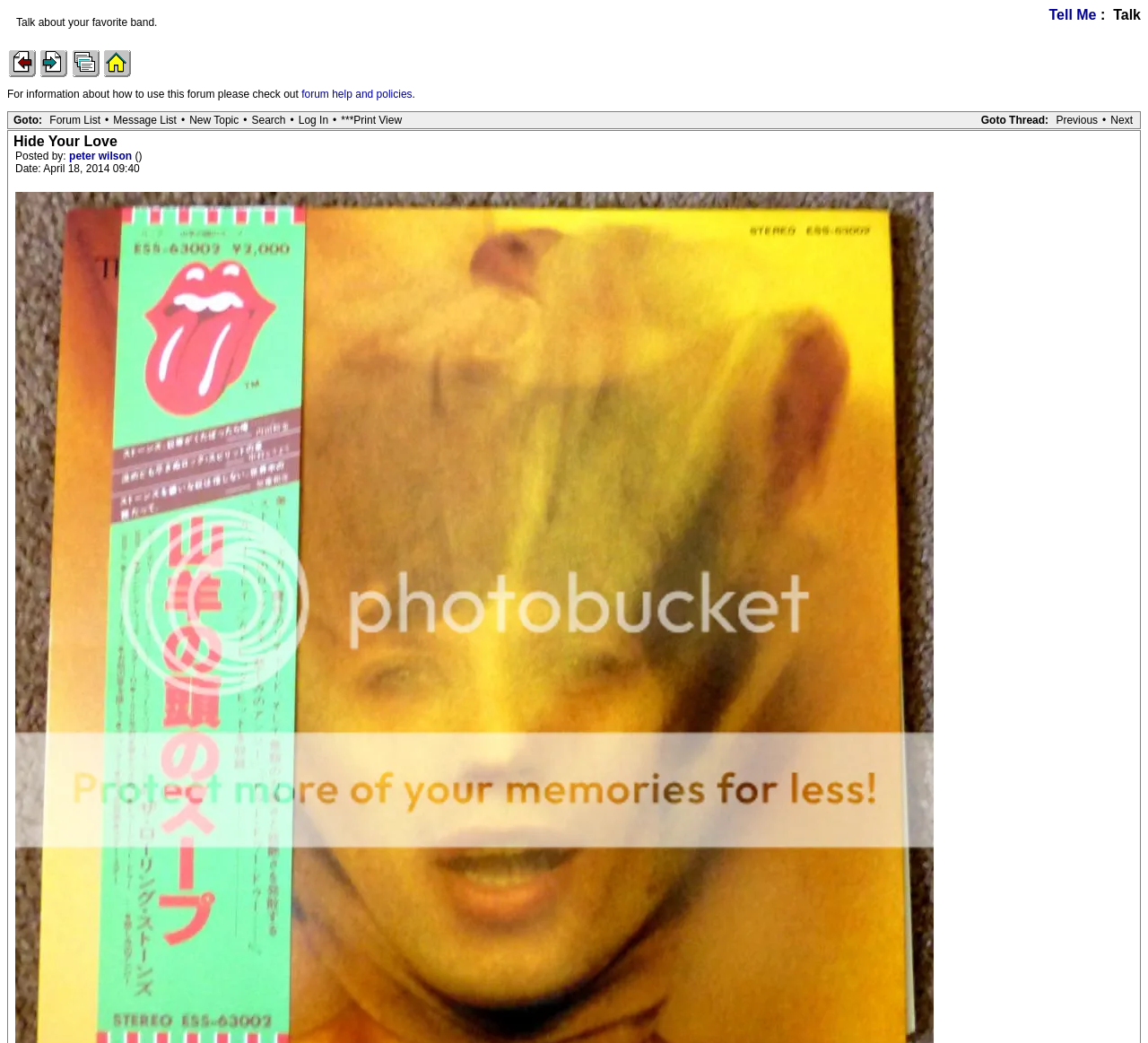What is the name of the person who posted?
Please elaborate on the answer to the question with detailed information.

I found the answer by looking at the 'Posted by:' section, where it says 'Posted by: peter wilson'.